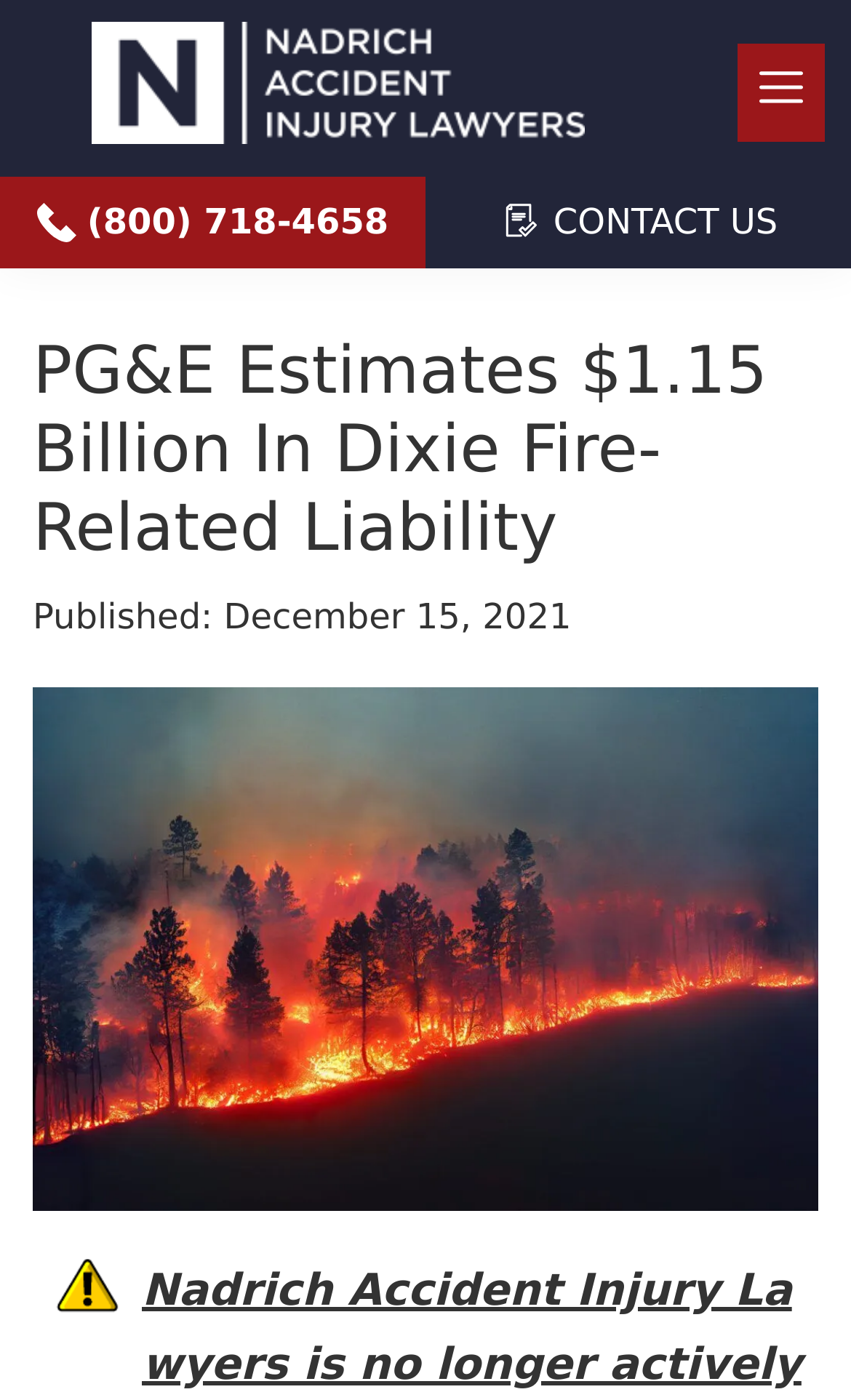Use a single word or phrase to respond to the question:
What is the date of publication?

December 15, 2021